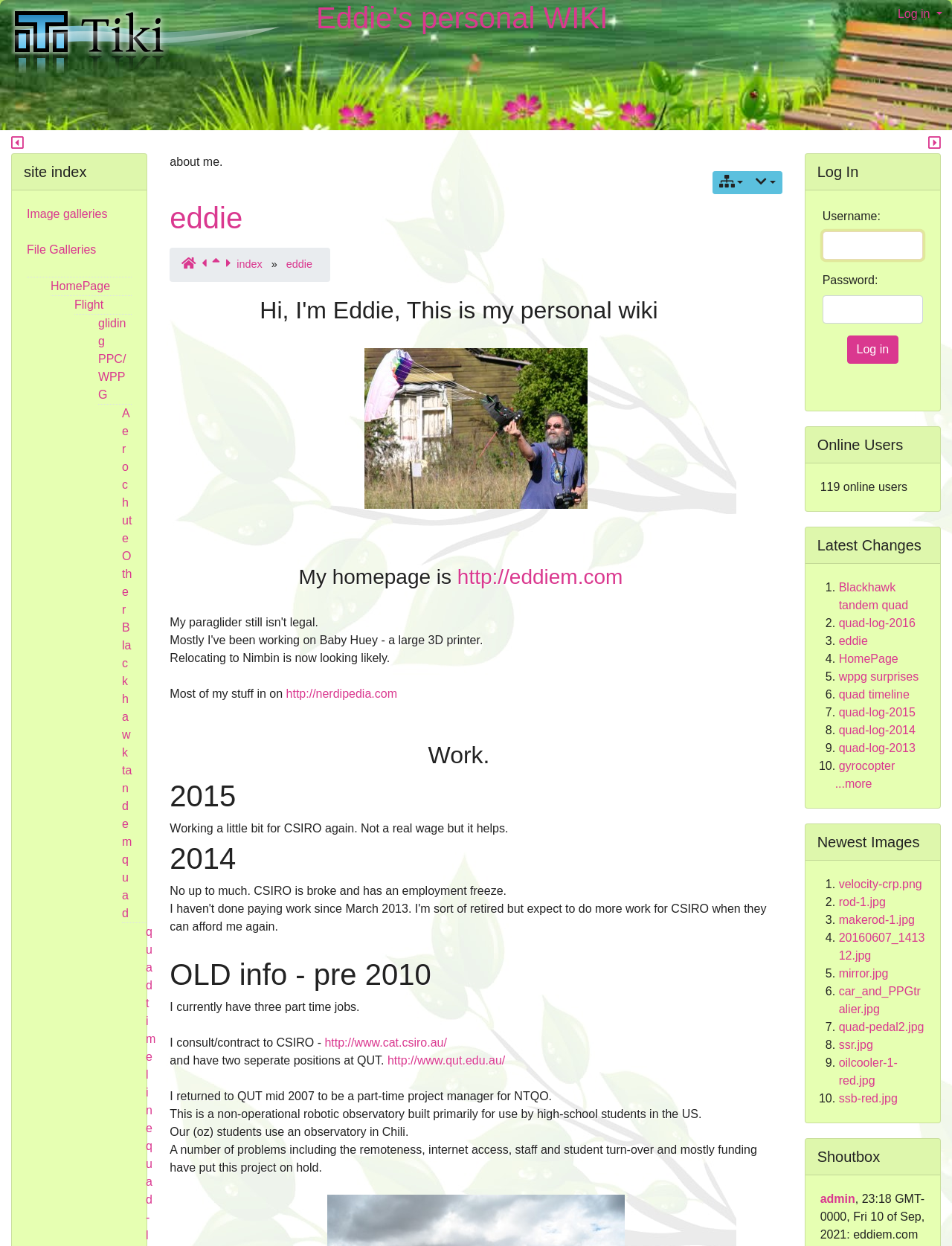Identify the bounding box coordinates of the region I need to click to complete this instruction: "Enter username".

[0.864, 0.186, 0.97, 0.208]